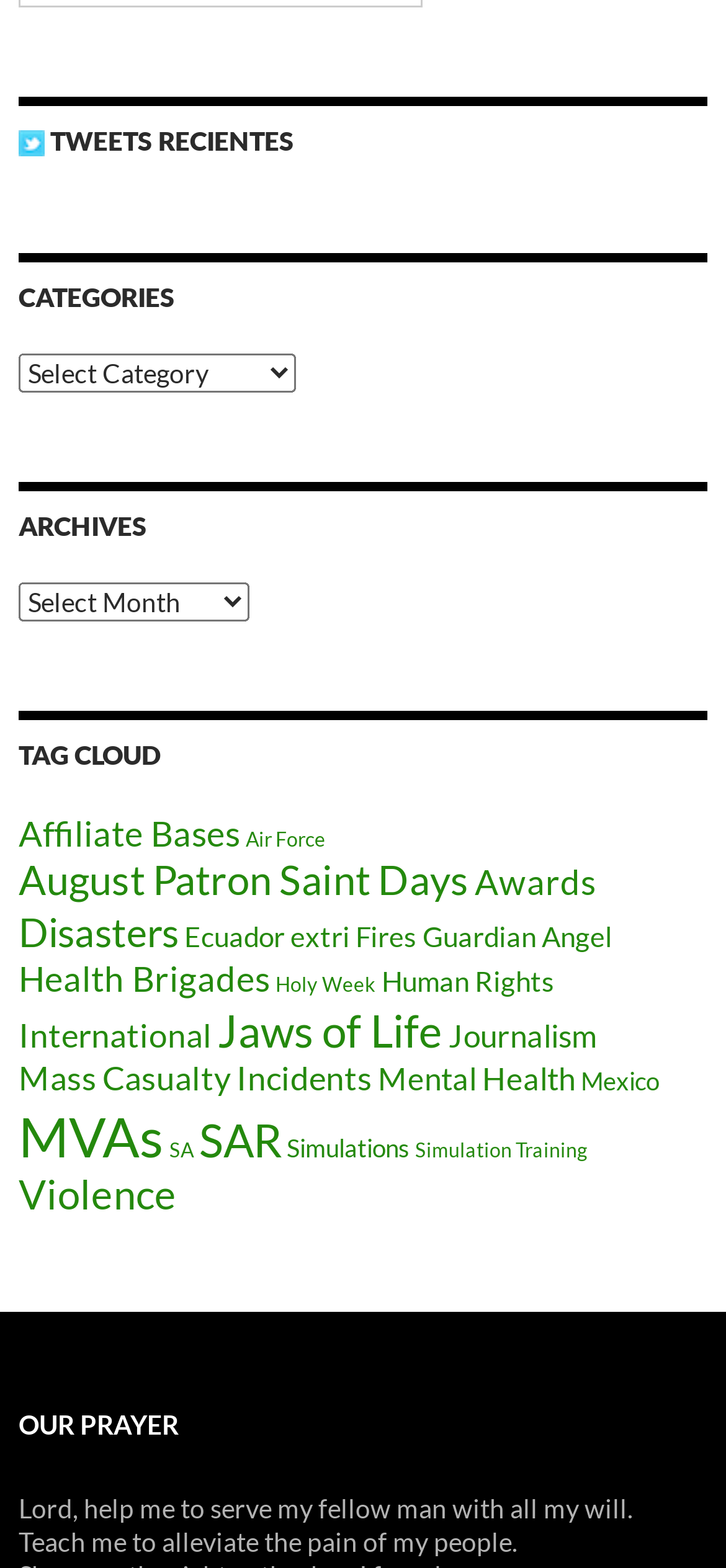Answer the following in one word or a short phrase: 
What is the main category of the webpage?

Tweets